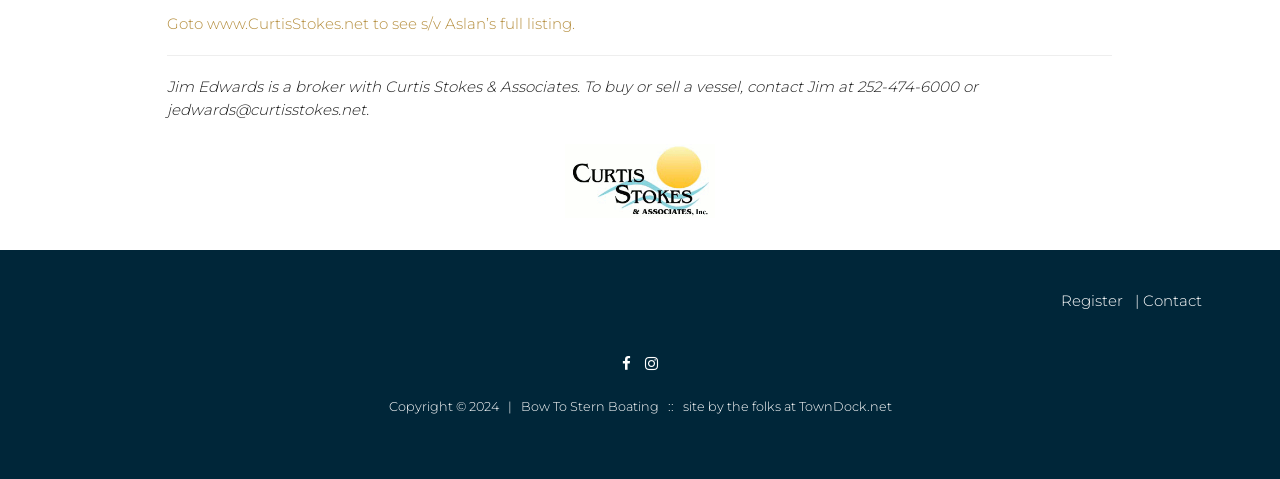Highlight the bounding box of the UI element that corresponds to this description: "Register".

[0.829, 0.608, 0.877, 0.647]